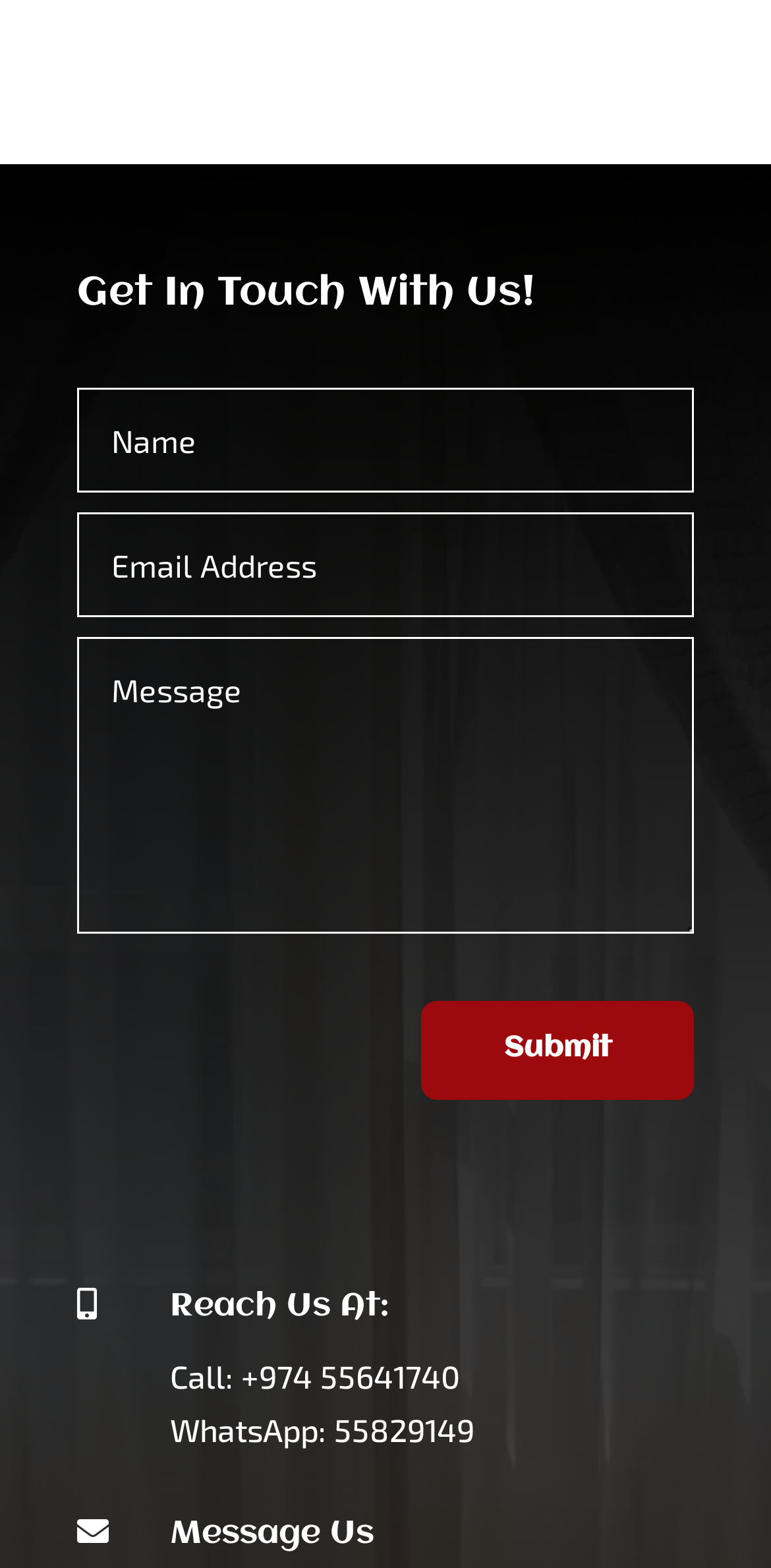Refer to the image and offer a detailed explanation in response to the question: How many ways are provided to reach the website owners?

The 'Reach Us At:' section provides three ways to reach the website owners: a phone number for calling, a phone number for WhatsApp, and an email address (implied by the presence of textboxes and a 'Submit' button). These three options are presented as separate links or input fields, indicating that users have three distinct ways to get in touch with the website owners.